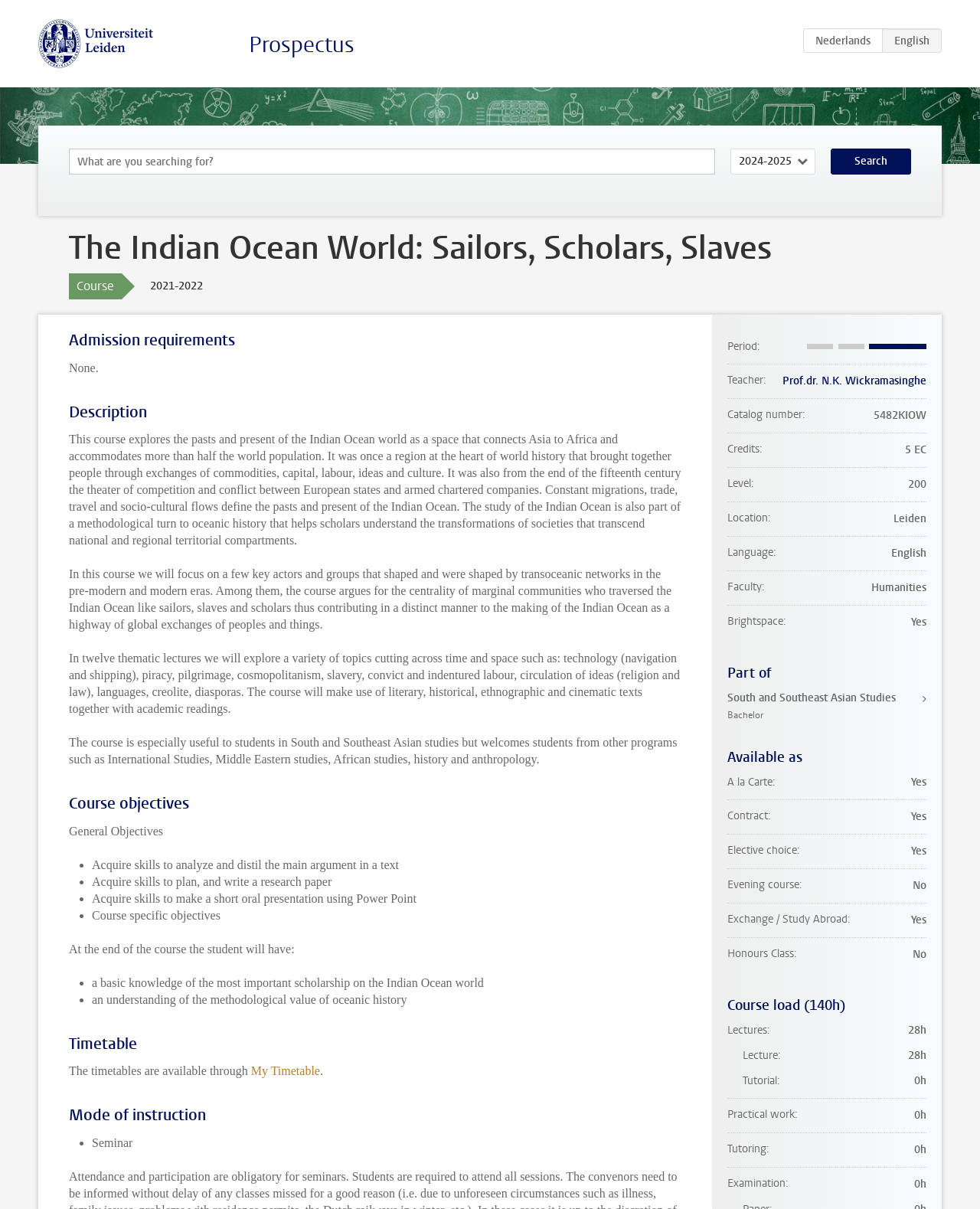Can you determine the bounding box coordinates of the area that needs to be clicked to fulfill the following instruction: "View the timetable"?

[0.07, 0.855, 0.695, 0.872]